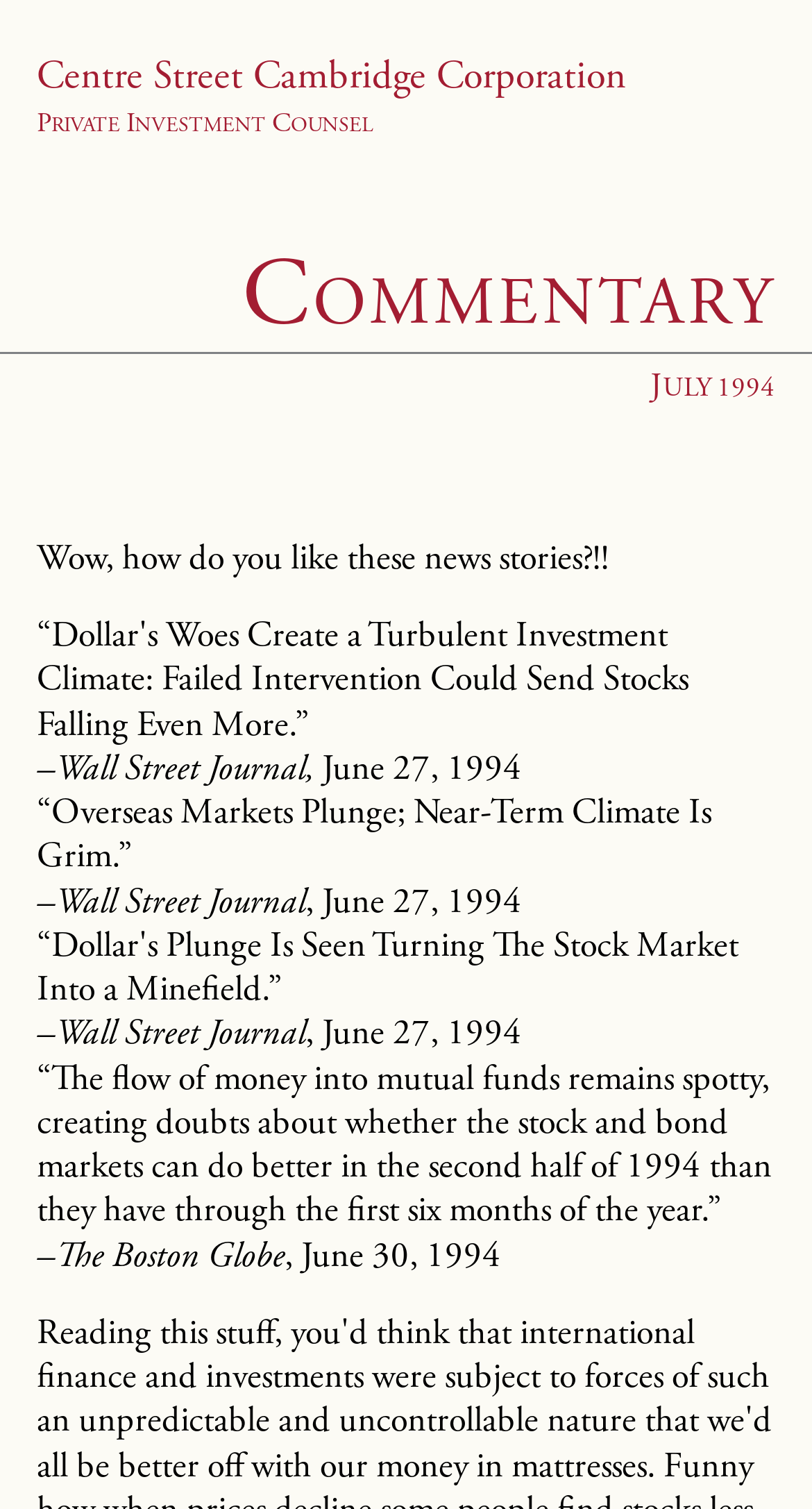Please determine the bounding box coordinates for the UI element described as: "Centre Street Cambridge Corporation".

[0.045, 0.034, 0.771, 0.068]